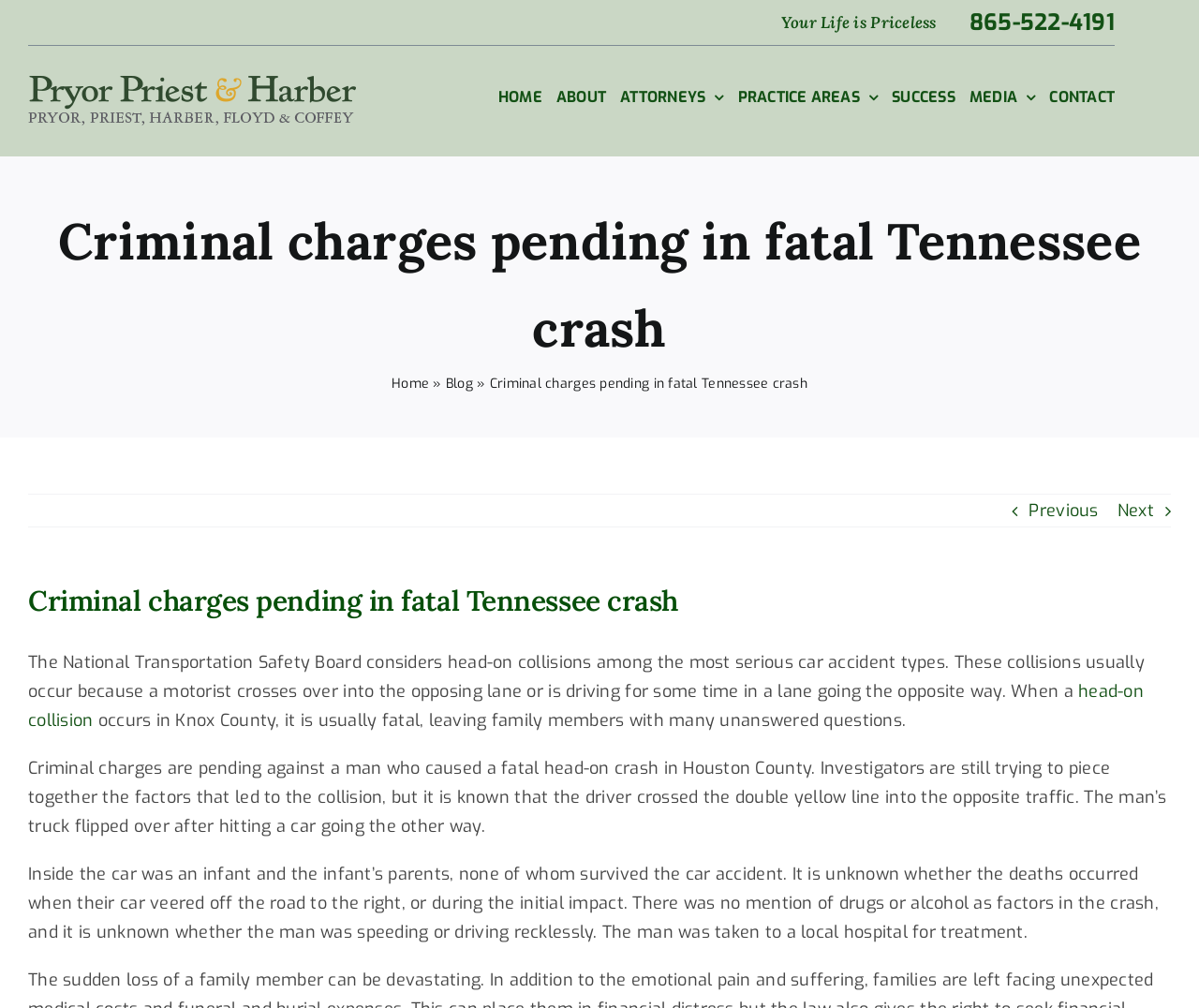Find the bounding box coordinates for the area you need to click to carry out the instruction: "Read the blog post". The coordinates should be four float numbers between 0 and 1, indicated as [left, top, right, bottom].

[0.372, 0.372, 0.395, 0.389]